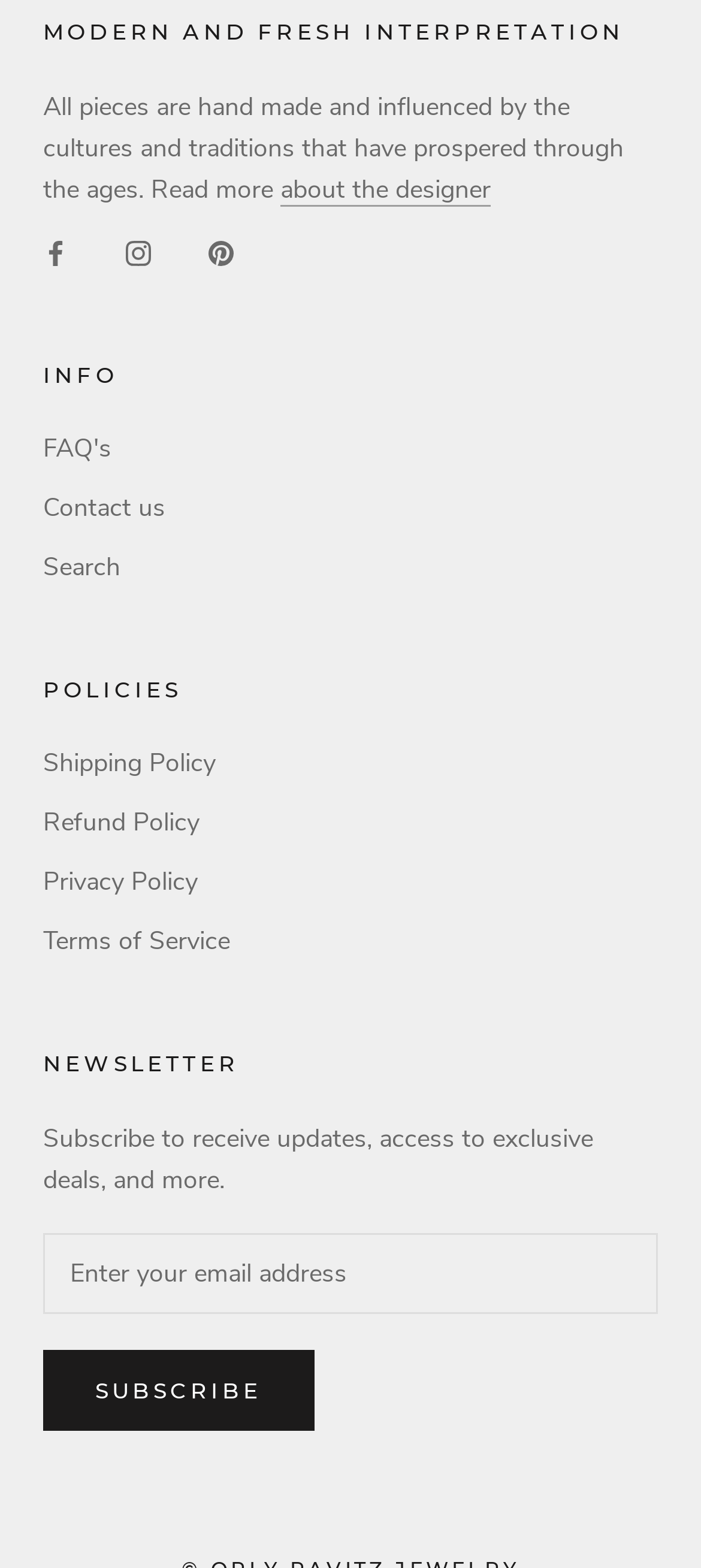Identify the bounding box coordinates for the region of the element that should be clicked to carry out the instruction: "Search for something". The bounding box coordinates should be four float numbers between 0 and 1, i.e., [left, top, right, bottom].

[0.062, 0.35, 0.938, 0.374]